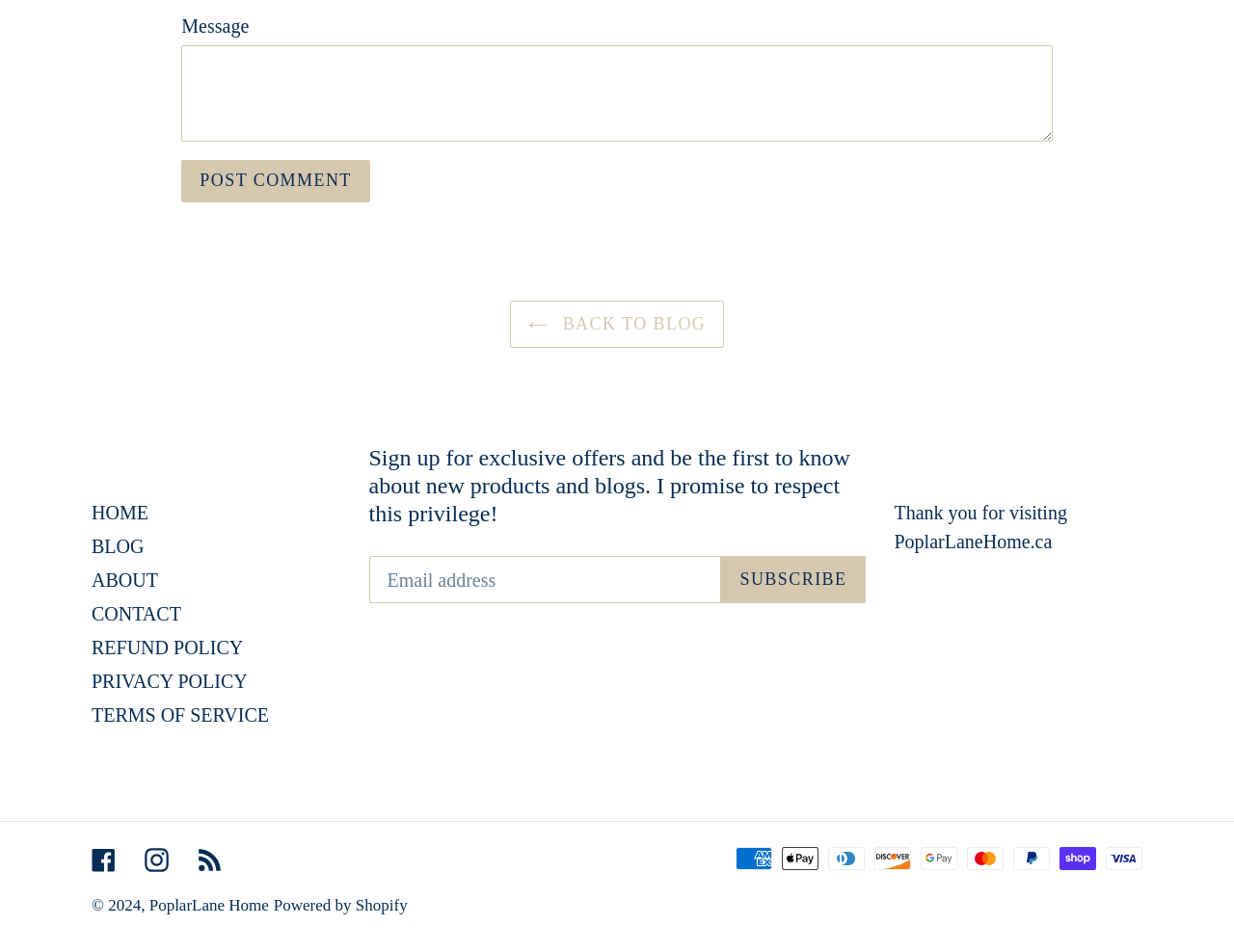What payment methods are accepted?
Using the visual information, answer the question in a single word or phrase.

Multiple methods